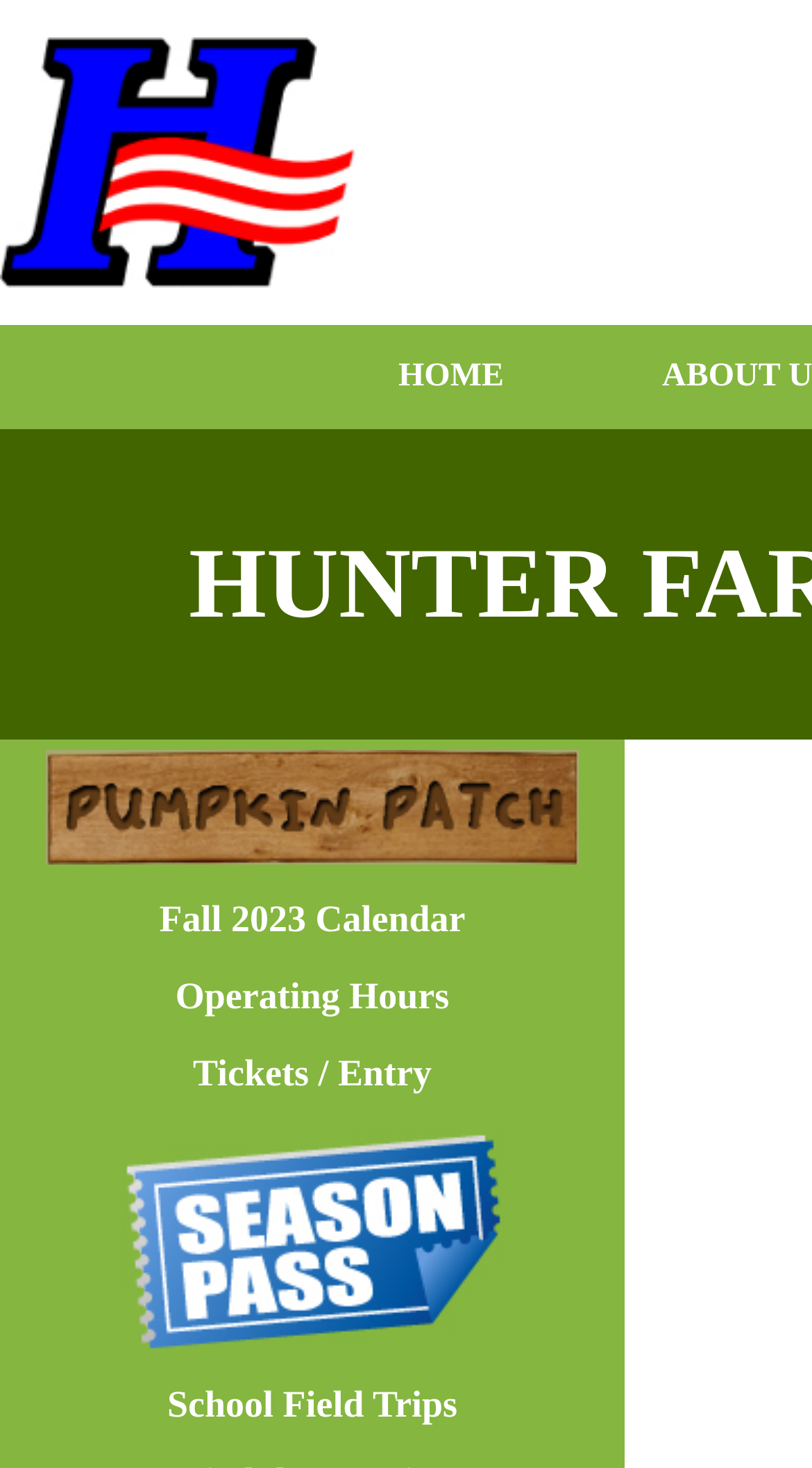Analyze the image and provide a detailed answer to the question: How many images are in the top section?

I counted the images in the top section of the webpage, which includes the image with no description, the image with no description, and the image inside the link with no text. There are 3 images in total.